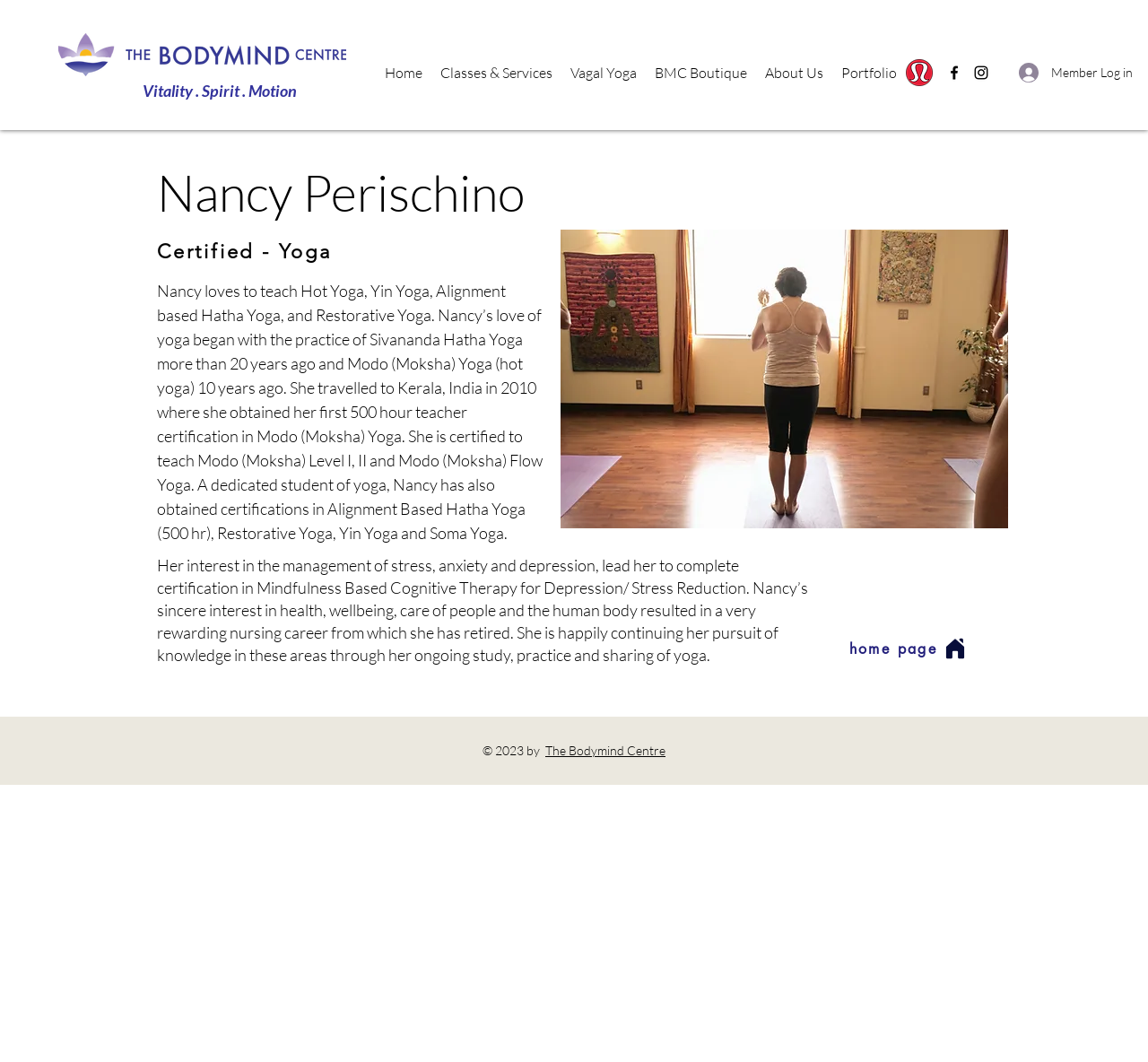Present a detailed account of what is displayed on the webpage.

The webpage is about Nancy Perischino, a certified yoga instructor, and THE BODYMIND CENTRE. At the top left corner, there is a logo of THE BODYMIND CENTRE, accompanied by a tagline "Vitality. Spirit. Motion". 

Below the logo, there is a navigation menu with links to different sections of the website, including "Home", "Classes & Services", "Vagal Yoga", "BMC Boutique", "About Us", and "Portfolio". 

To the right of the navigation menu, there is a small logo of lululogo.png. Next to it, there is a social bar with links to Facebook and Instagram, each represented by an icon. 

Further to the right, there is a "Member Log in" button. 

The main content of the webpage is divided into two sections. The top section has a heading with Nancy Perischino's name, followed by a brief description of her certifications and yoga styles she teaches. Below this, there is a longer paragraph describing her background, experience, and interests in yoga, mindfulness, and health. 

To the right of this text, there is a large image of Nancy Perischino in a yoga pose. 

At the bottom of the page, there is a footer section with a copyright notice and the name "The Bodymind Centre".